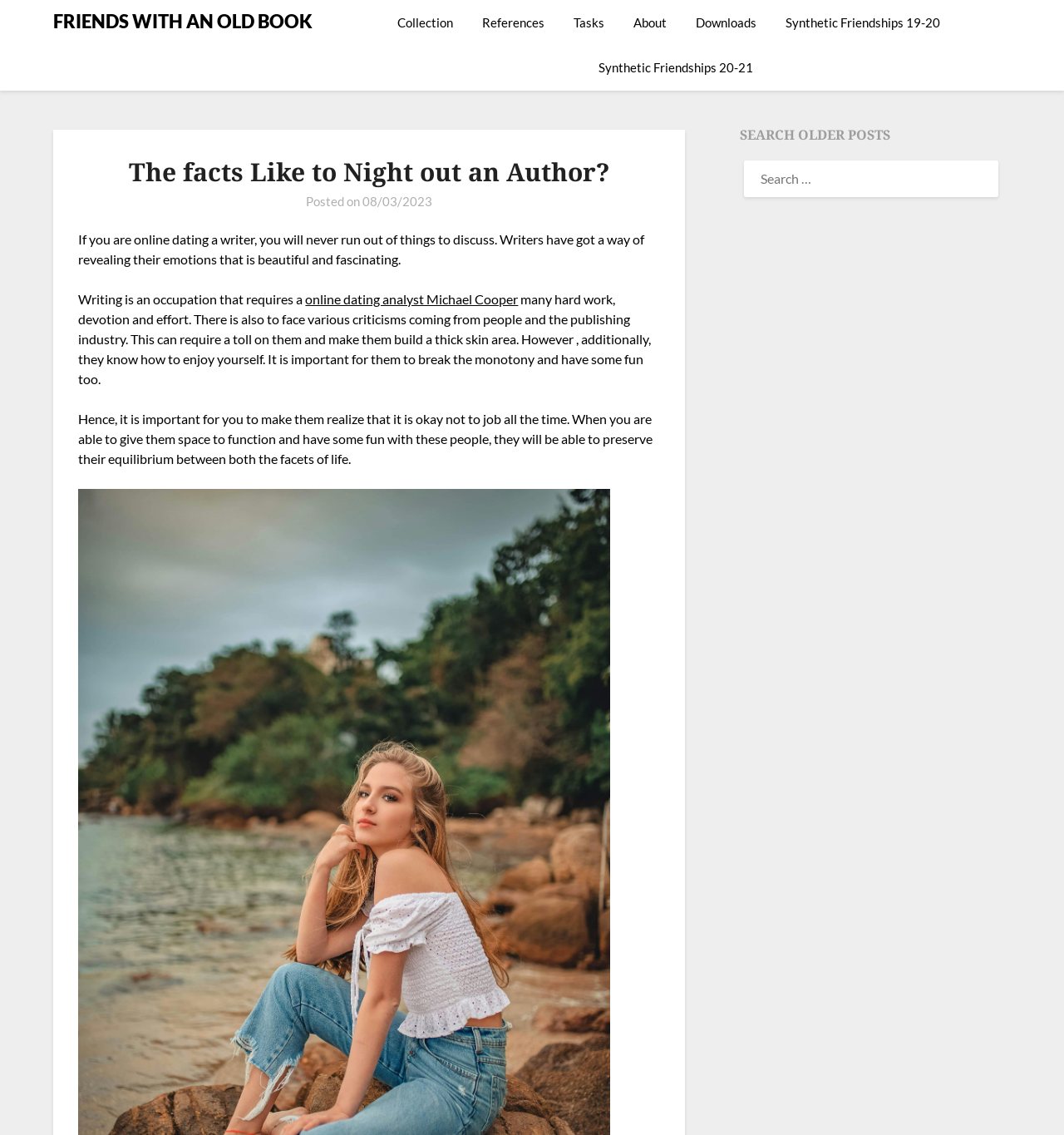Respond with a single word or phrase for the following question: 
What is the category of the link 'Synthetic Friendships 19-20'?

Collection